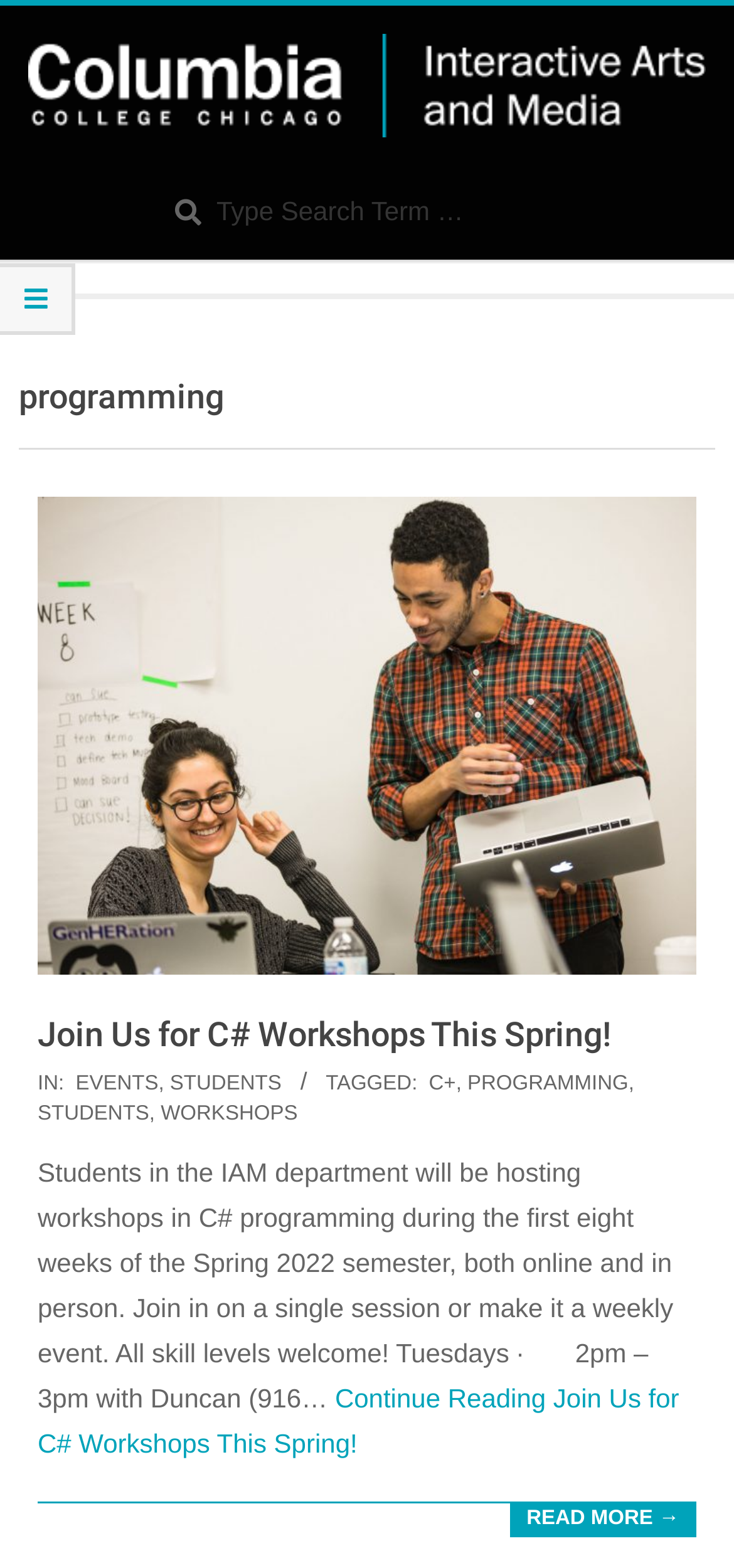Using a single word or phrase, answer the following question: 
What is the duration of the workshops?

1 hour